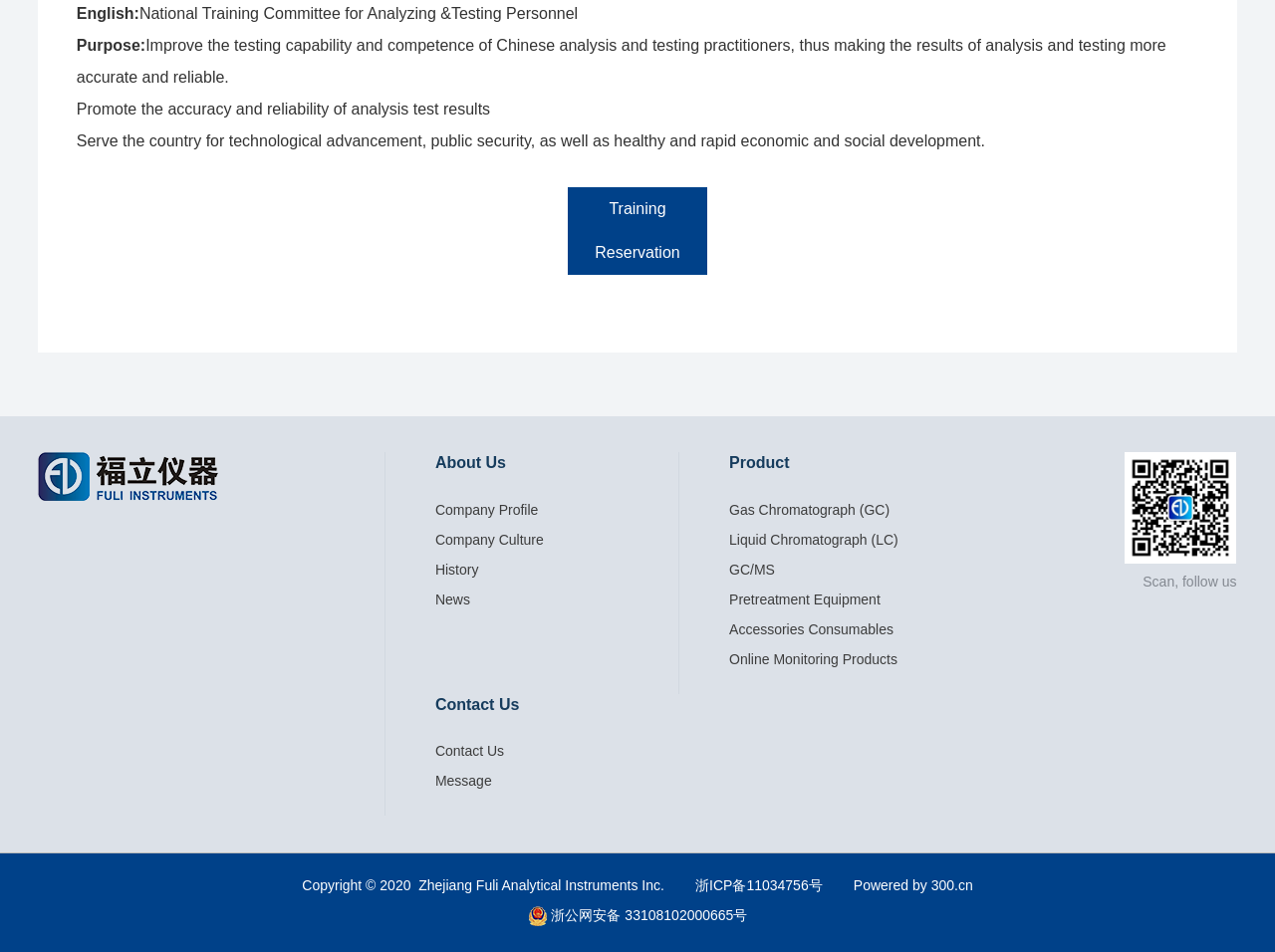What is the name of the company?
Analyze the image and provide a thorough answer to the question.

The name of the company is Zhejiang Fuli Analytical Instruments Inc., as stated in the copyright information at the bottom of the webpage.